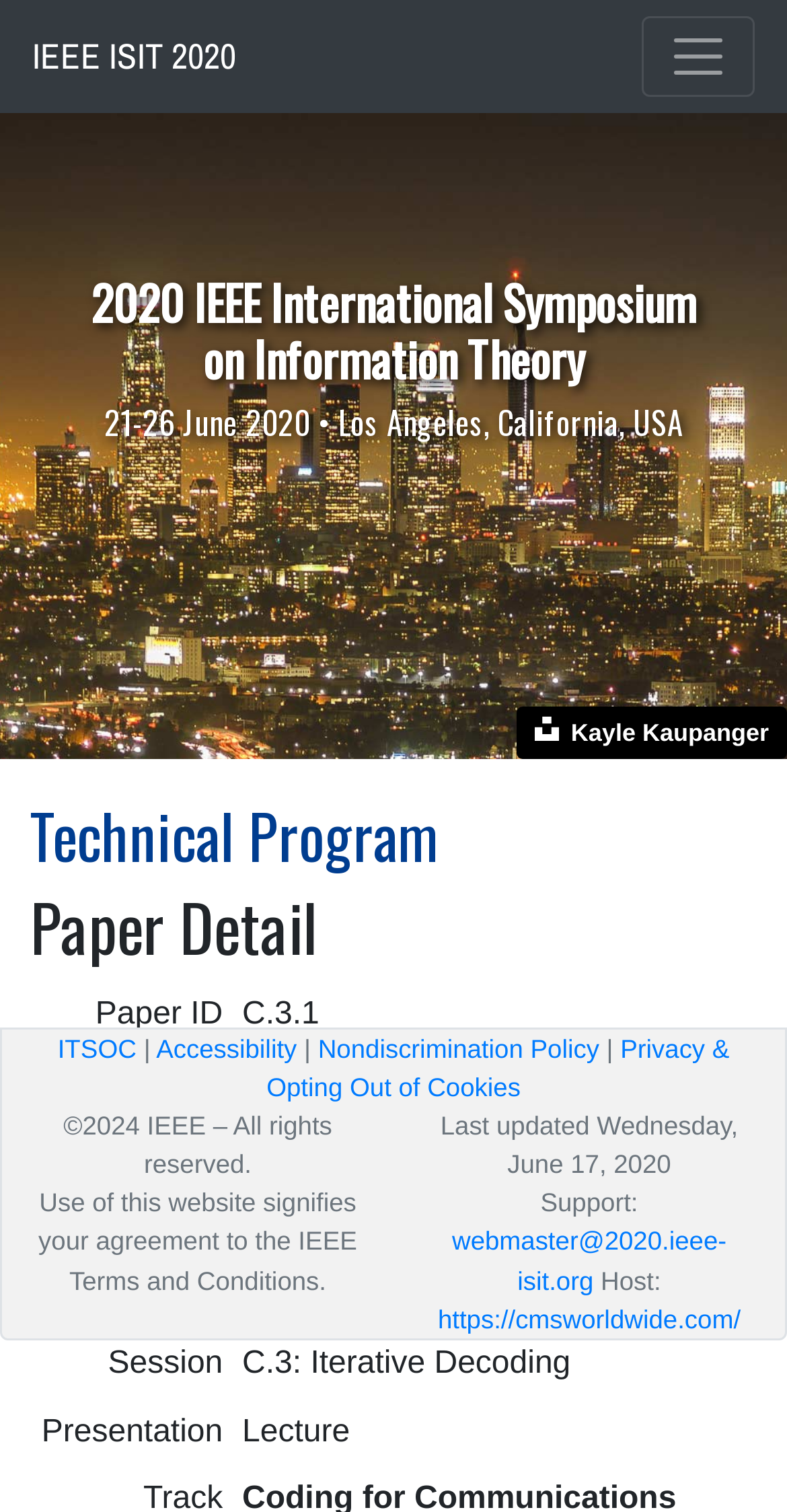Give a concise answer of one word or phrase to the question: 
What is the type of presentation mentioned?

Lecture